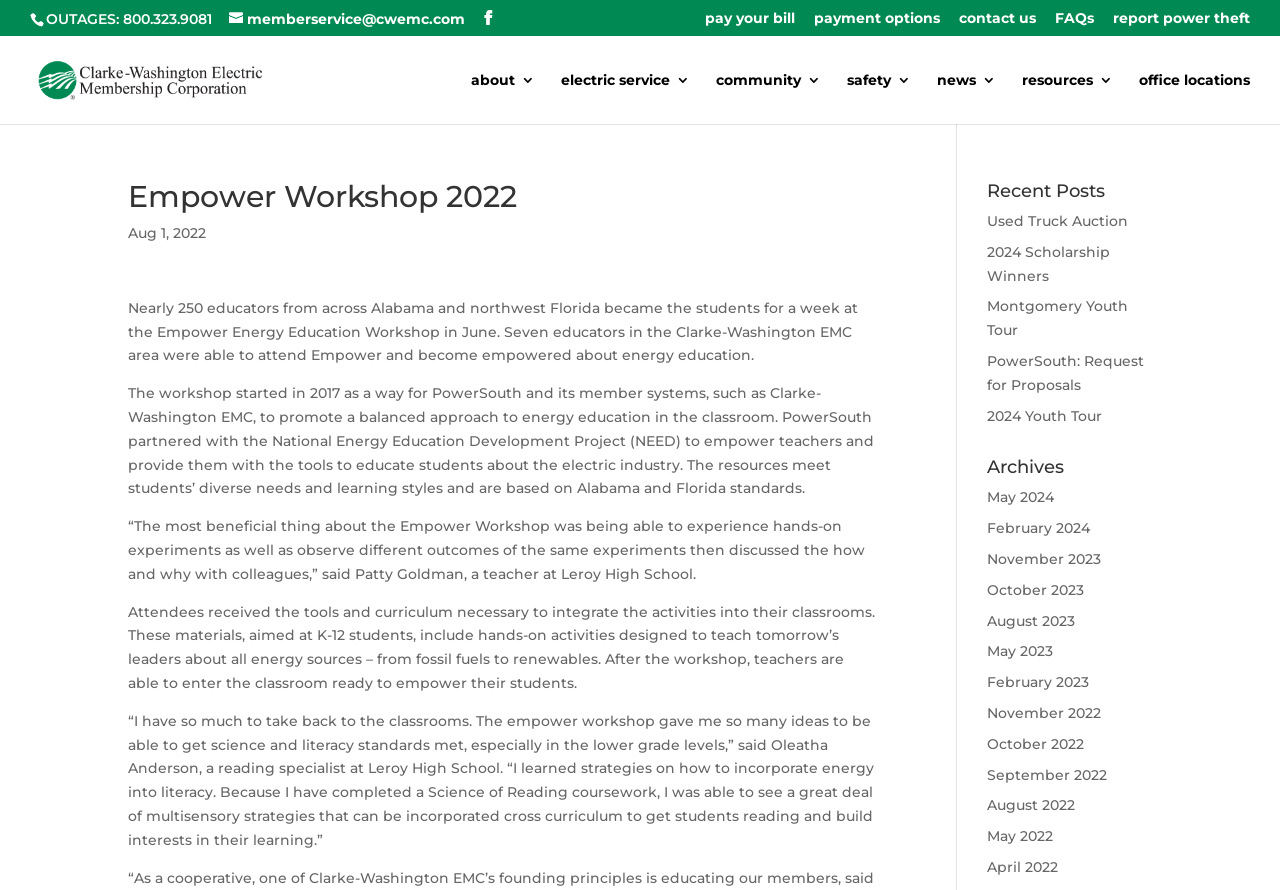Determine the bounding box coordinates of the element that should be clicked to execute the following command: "search for something".

[0.053, 0.04, 0.953, 0.042]